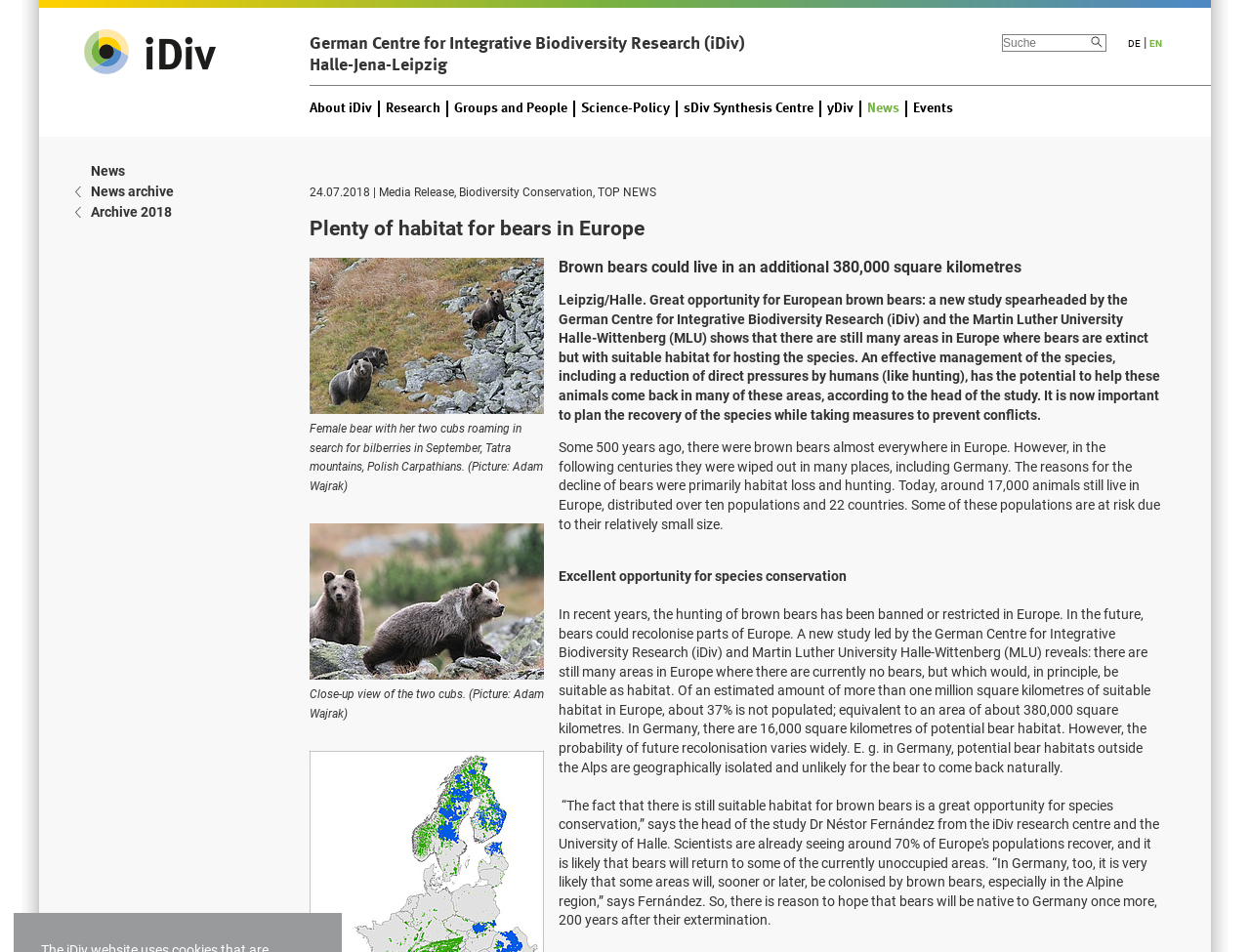Offer an extensive depiction of the webpage and its key elements.

The webpage is about the German Centre for Integrative Biodiversity Research (iDiv) and features a news article about brown bears in Europe. At the top left, there is a logo and a link to the homepage. Next to it, the centre's name and location are displayed. A search bar and a language selection menu are located at the top right.

Below the top section, there is a navigation menu with links to various sections of the website, including "About iDiv", "Research", "Groups and People", and more.

The main content of the page is a news article titled "Plenty of habitat for bears in Europe". The article features two images of bears, one with a mother and her two cubs, and another with a close-up view of the cubs. The images are placed on the left side of the page, with the article text on the right.

The article discusses a study led by iDiv and the Martin Luther University Halle-Wittenberg, which found that there are still many areas in Europe where brown bears are extinct but have suitable habitat for hosting the species. The study suggests that effective management of the species, including reducing human pressures, could help the bears recolonize these areas.

The article is divided into several sections, with headings and paragraphs of text. There are four links to related news articles or archives at the top right of the page. Overall, the webpage has a clean and organized layout, with a focus on presenting the news article and its accompanying images.